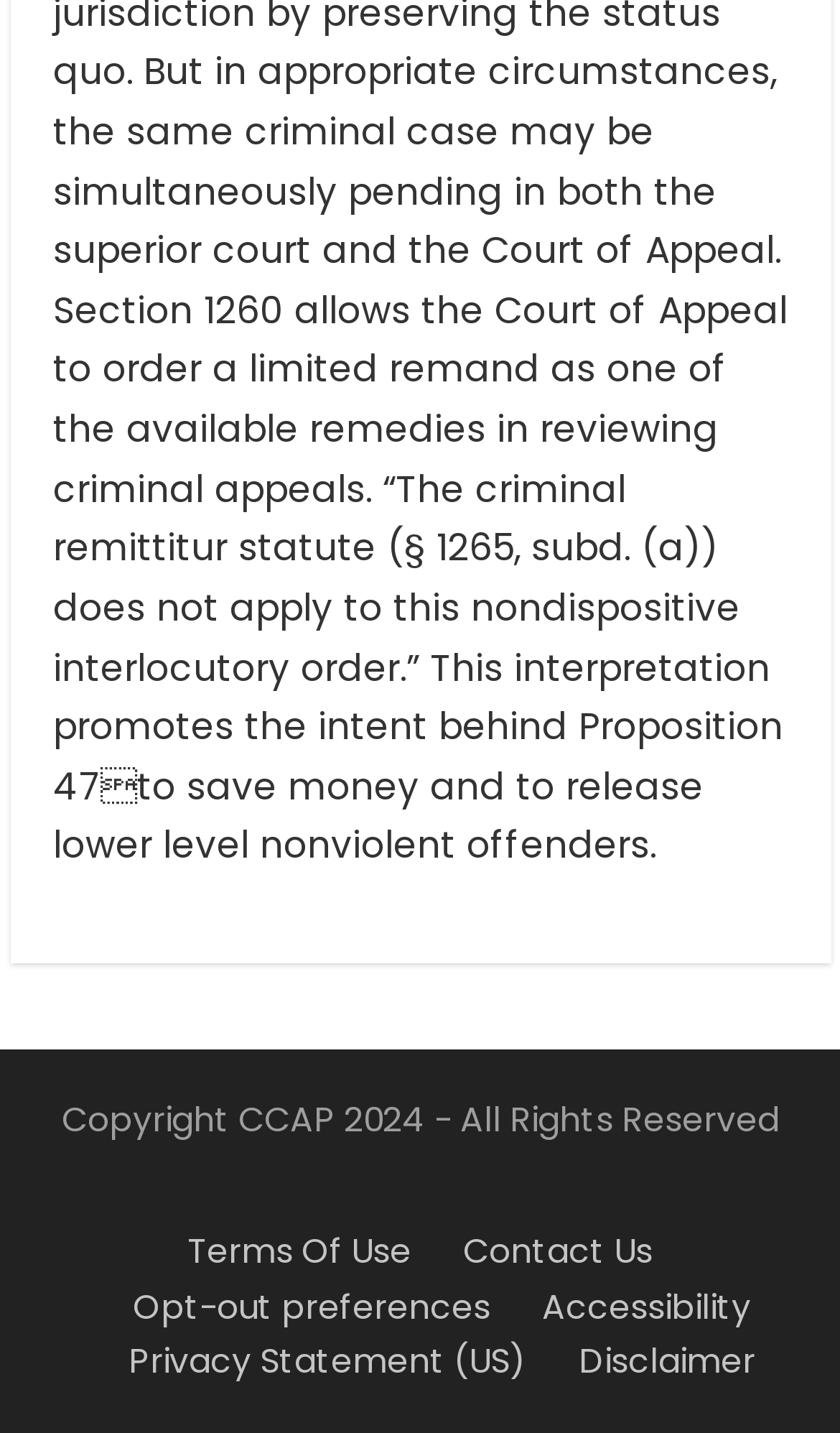Is there a 'Privacy Policy' link in the footer menu?
Carefully analyze the image and provide a detailed answer to the question.

I searched the navigation element with the description 'Footer menu' and did not find a link element with the text 'Privacy Policy'. However, I did find a link with the text 'Privacy Statement (US)'.